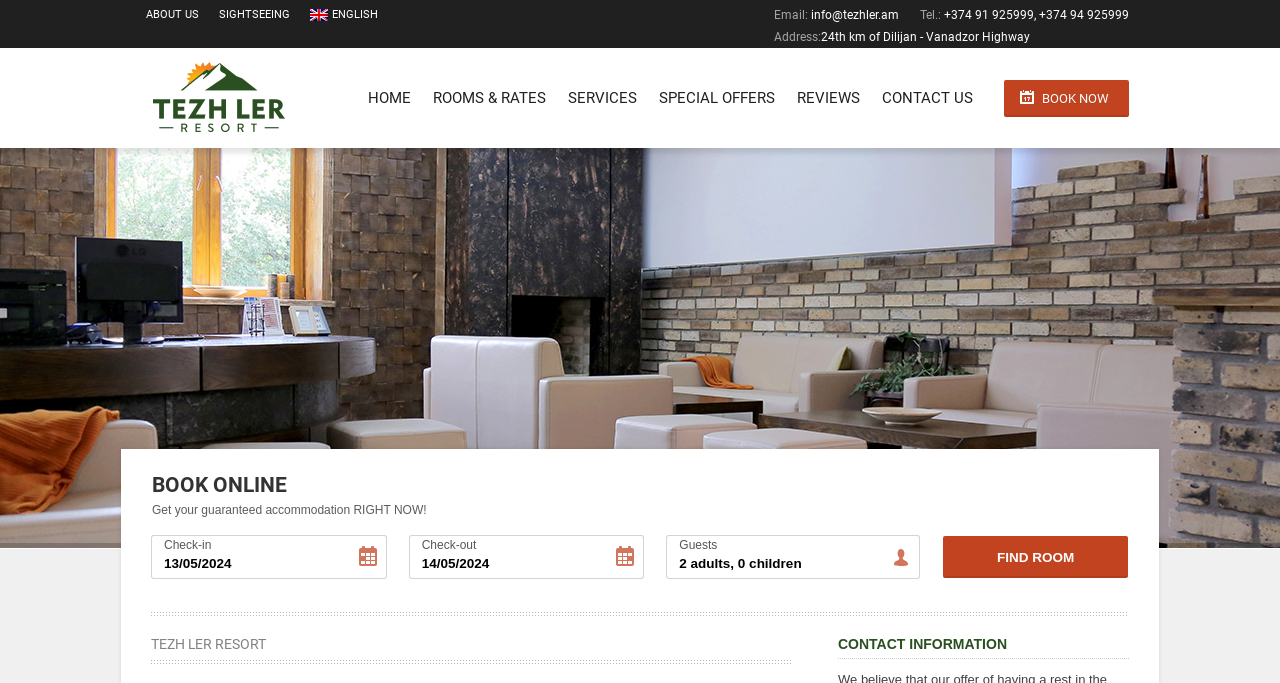Could you please study the image and provide a detailed answer to the question:
What is the email address of the resort?

I looked for the email address of the resort and found it in the contact information section, which is 'info@tezhler.am'.